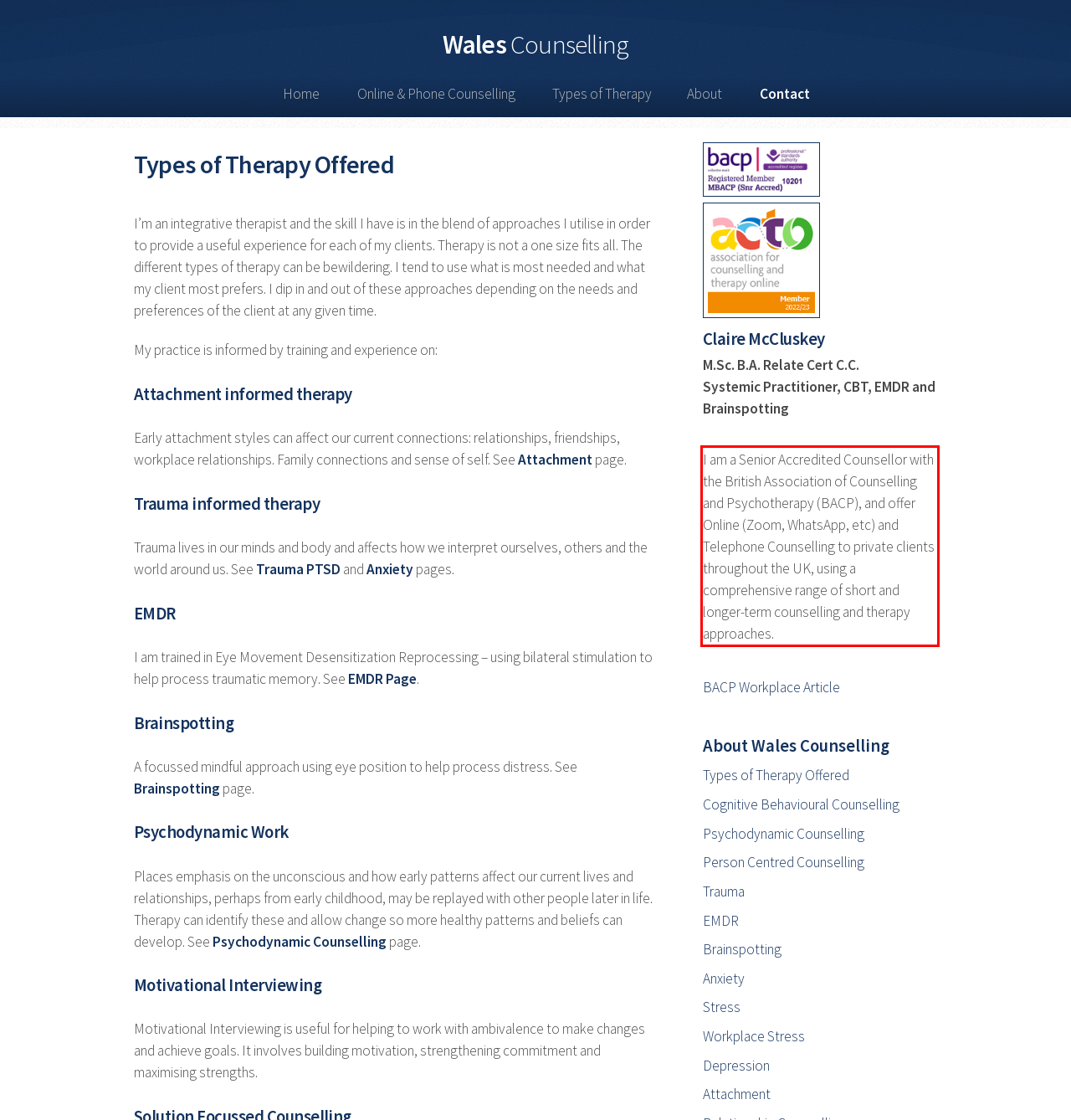In the given screenshot, locate the red bounding box and extract the text content from within it.

I am a Senior Accredited Counsellor with the British Association of Counselling and Psychotherapy (BACP), and offer Online (Zoom, WhatsApp, etc) and Telephone Counselling to private clients throughout the UK, using a comprehensive range of short and longer-term counselling and therapy approaches.